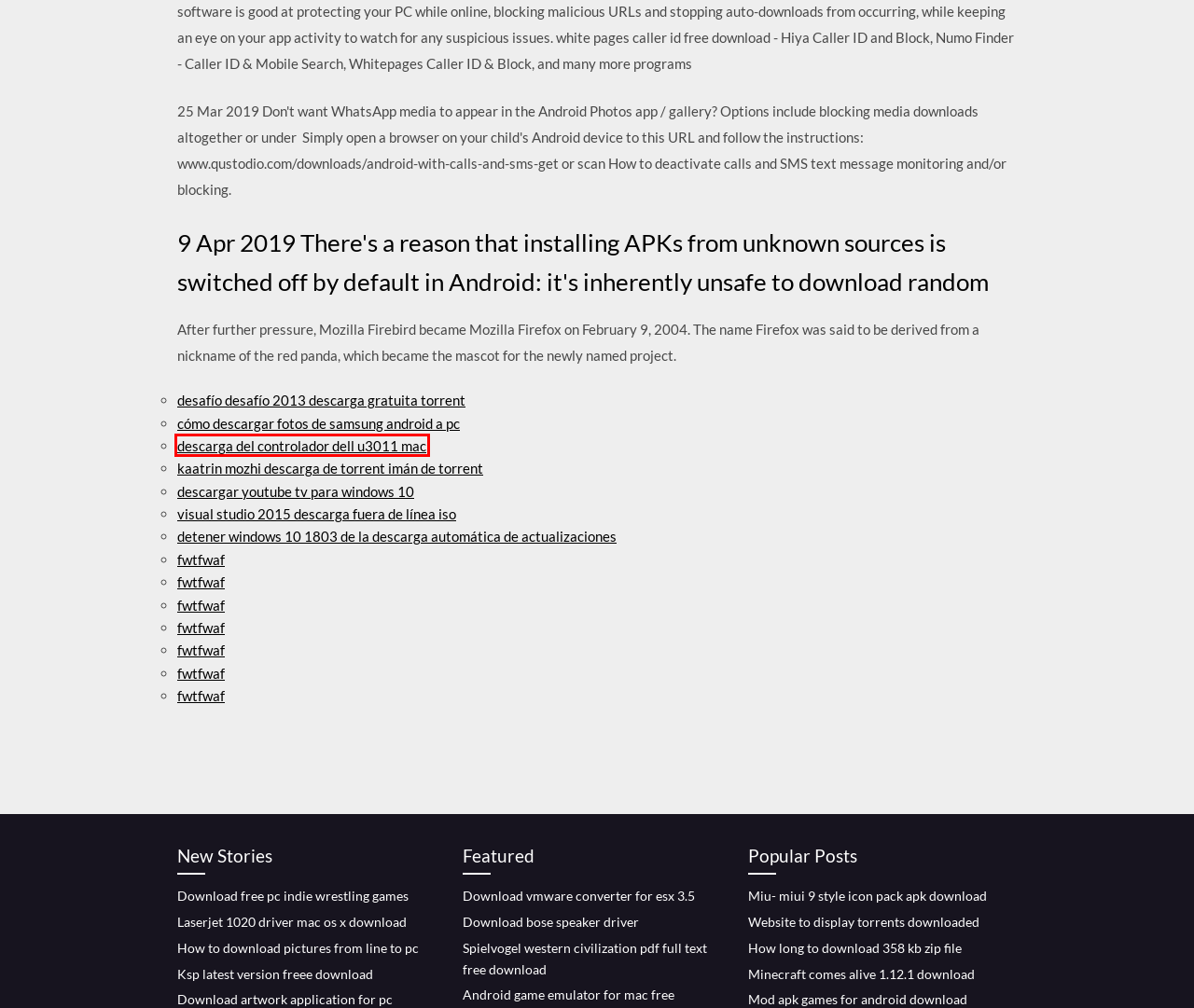A screenshot of a webpage is given, marked with a red bounding box around a UI element. Please select the most appropriate webpage description that fits the new page after clicking the highlighted element. Here are the candidates:
A. Descarga del controlador dell u3011 mac (2020)
B. Kaatrin mozhi descarga de torrent imán de torrent (2020)
C. Jason fung torrent download [2020]
D. Descargar youtube tv para windows 10 (2020)
E. Windows 10 hosts file download [2020]
F. Why would a zip file not complete download [2020]
G. Visual studio 2015 descarga fuera de línea iso [2020]
H. Download artwork application for pc [2020]

A